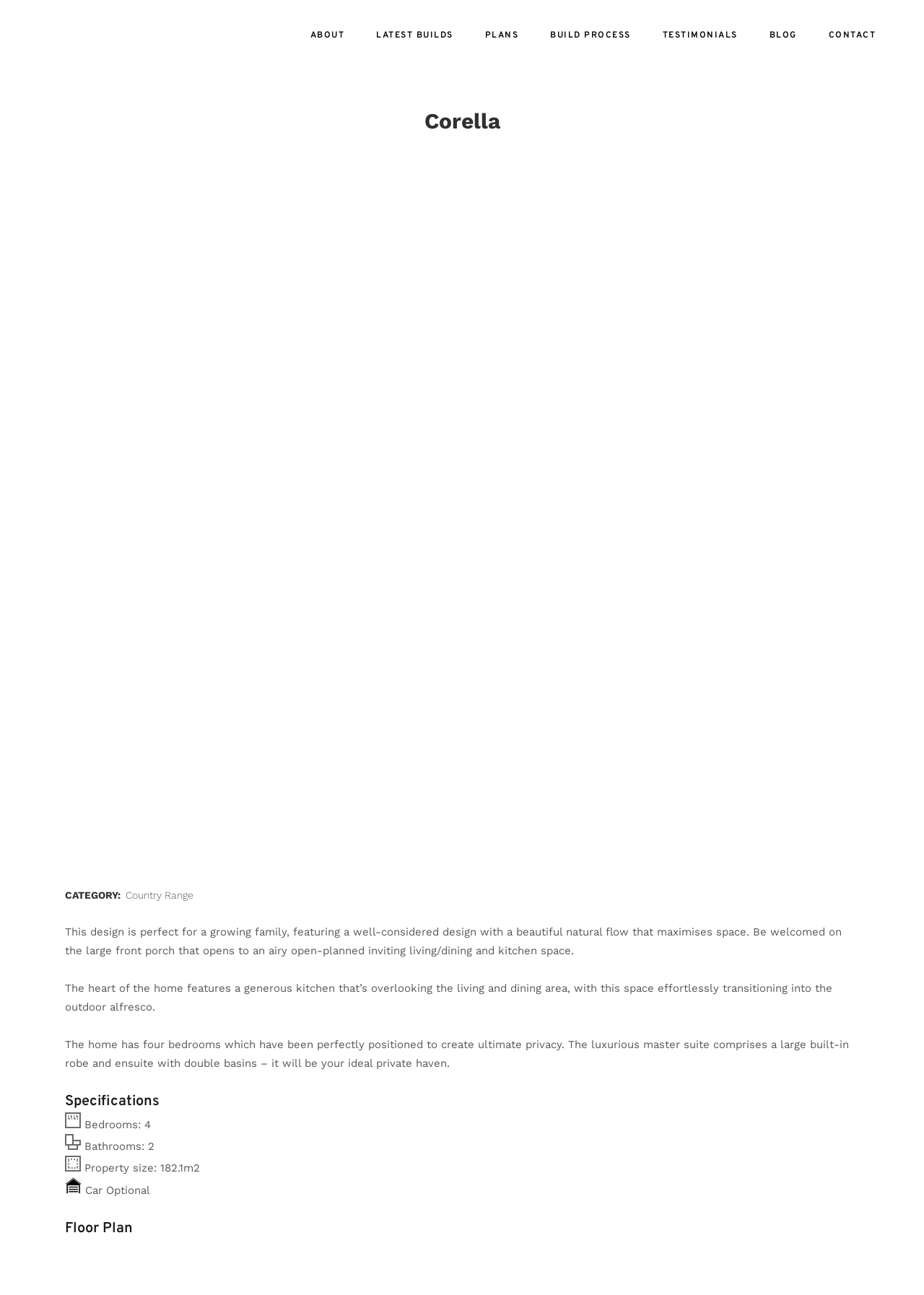Use a single word or phrase to answer the question: 
What type of range is the Corella design part of?

Country Range